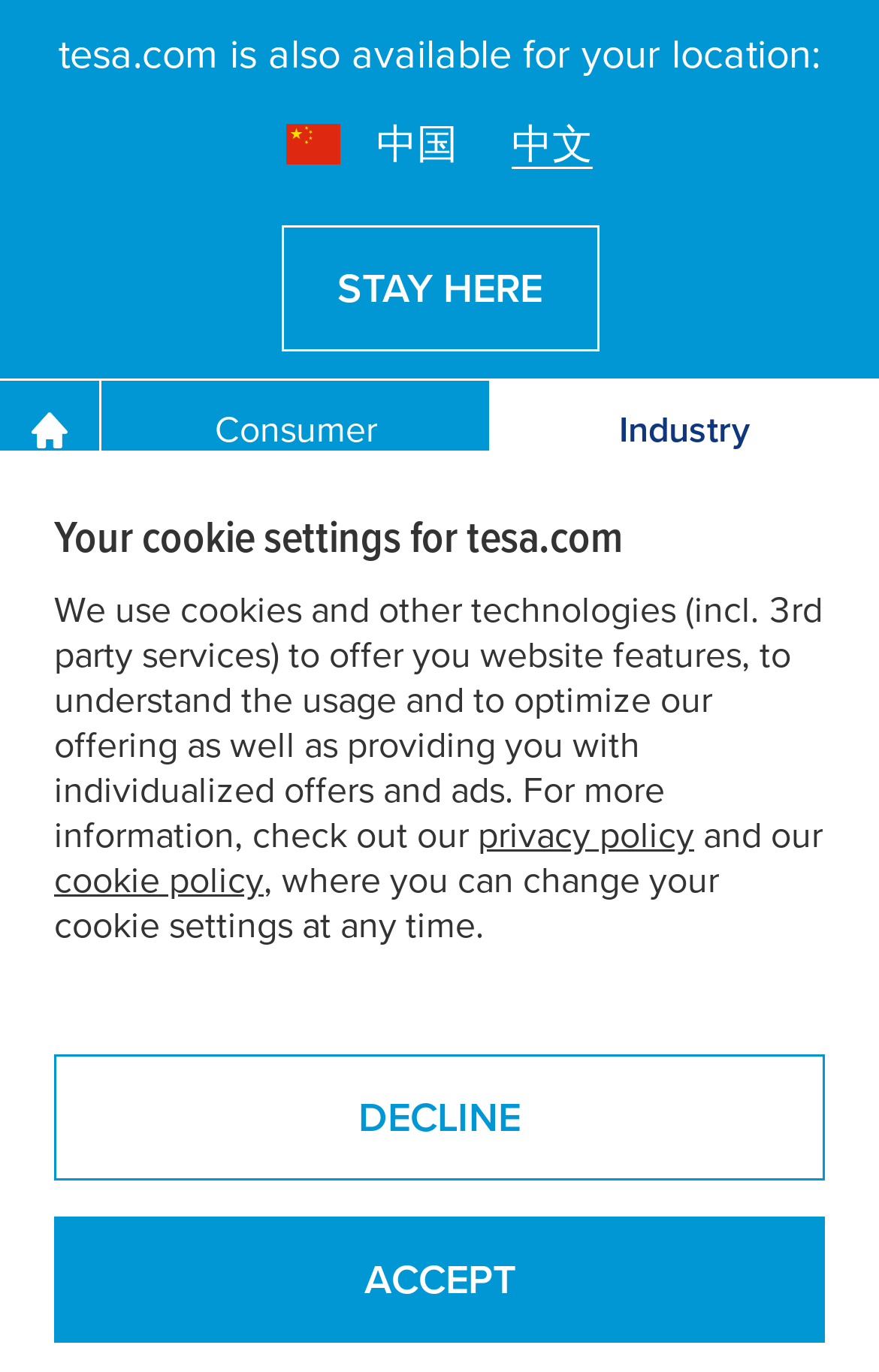Locate the UI element described by aria-label="tesa SE Logo" and provide its bounding box coordinates. Use the format (top-left x, top-left y, bottom-right x, bottom-right y) with all values as floating point numbers between 0 and 1.

[0.062, 0.409, 0.441, 0.481]